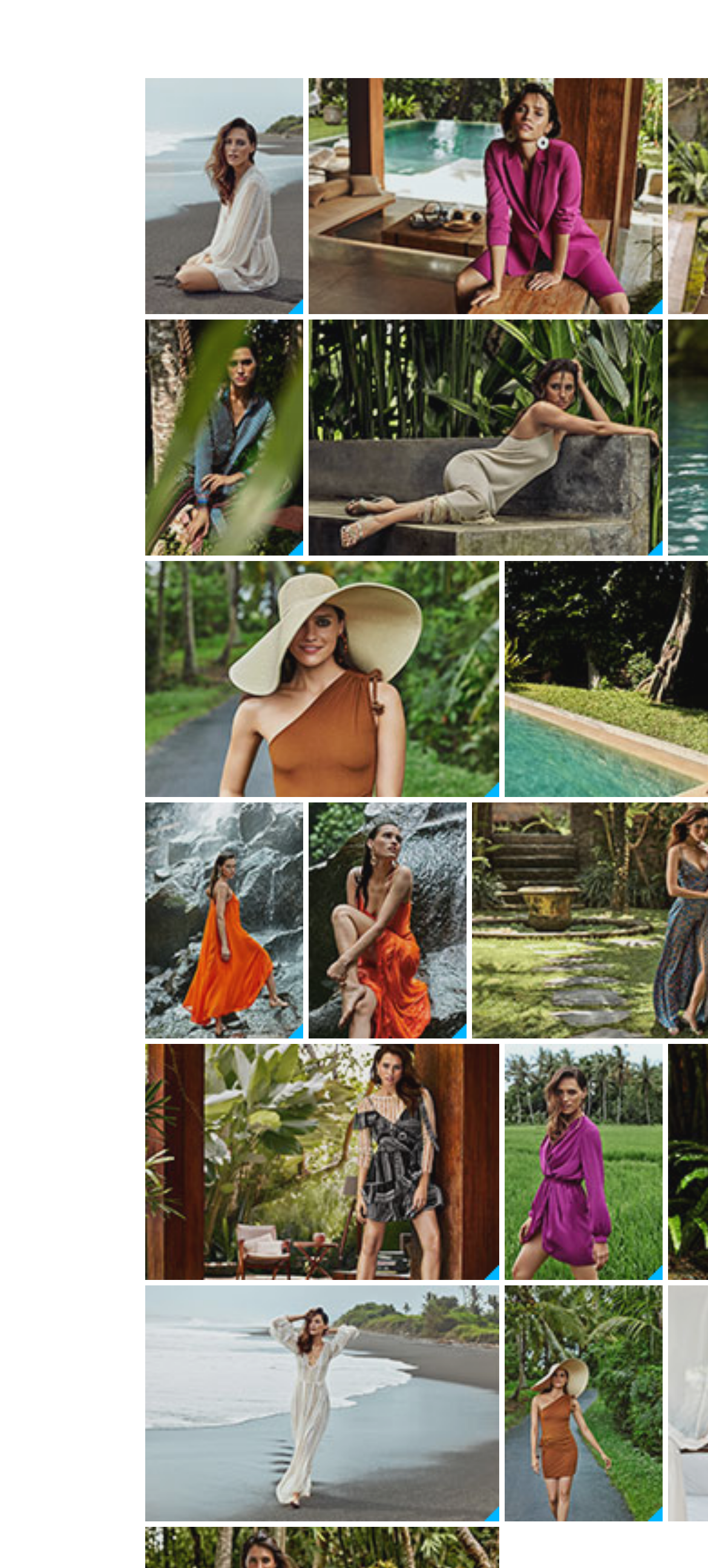Could you indicate the bounding box coordinates of the region to click in order to complete this instruction: "Download high quality".

[0.436, 0.188, 0.936, 0.204]